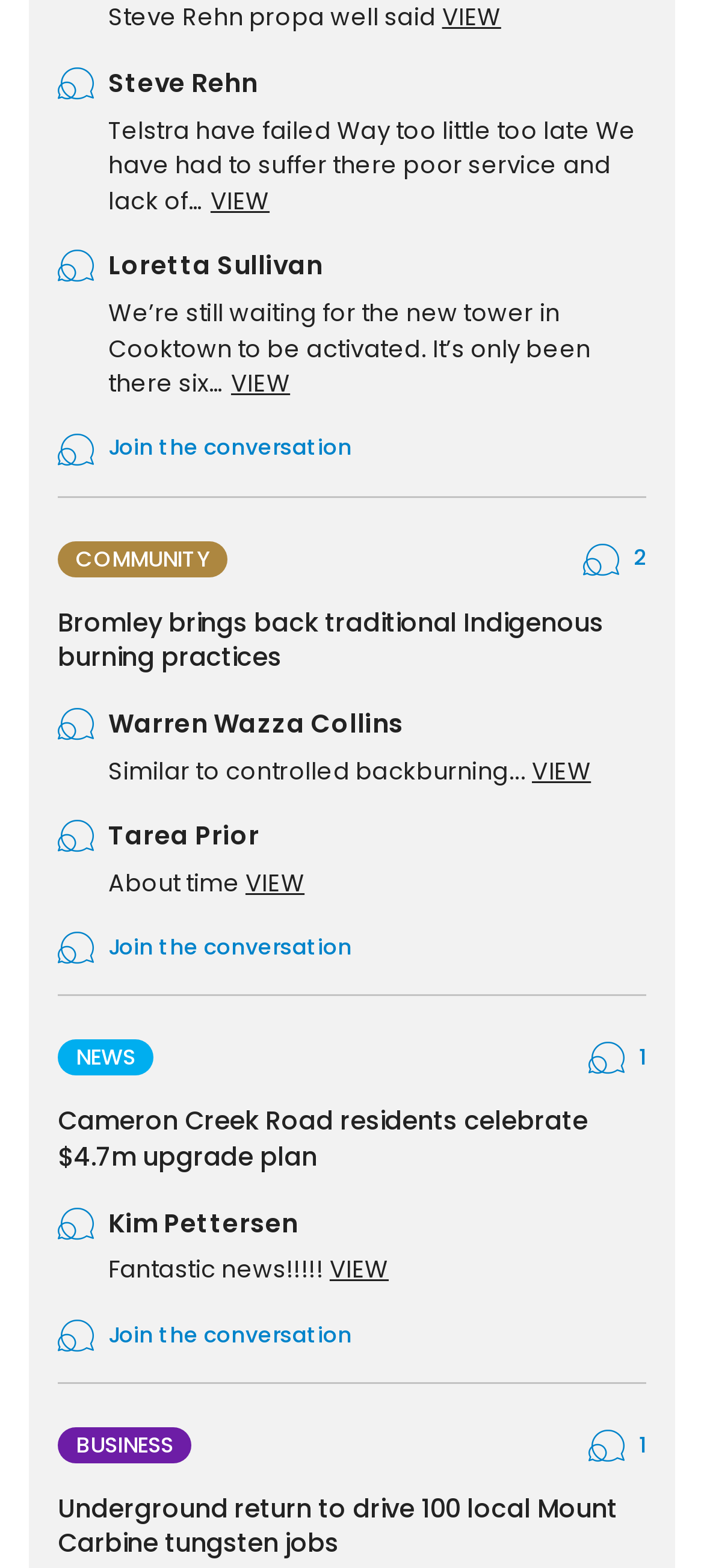Identify the bounding box coordinates for the UI element mentioned here: "Join the conversation". Provide the coordinates as four float values between 0 and 1, i.e., [left, top, right, bottom].

[0.082, 0.84, 0.918, 0.863]